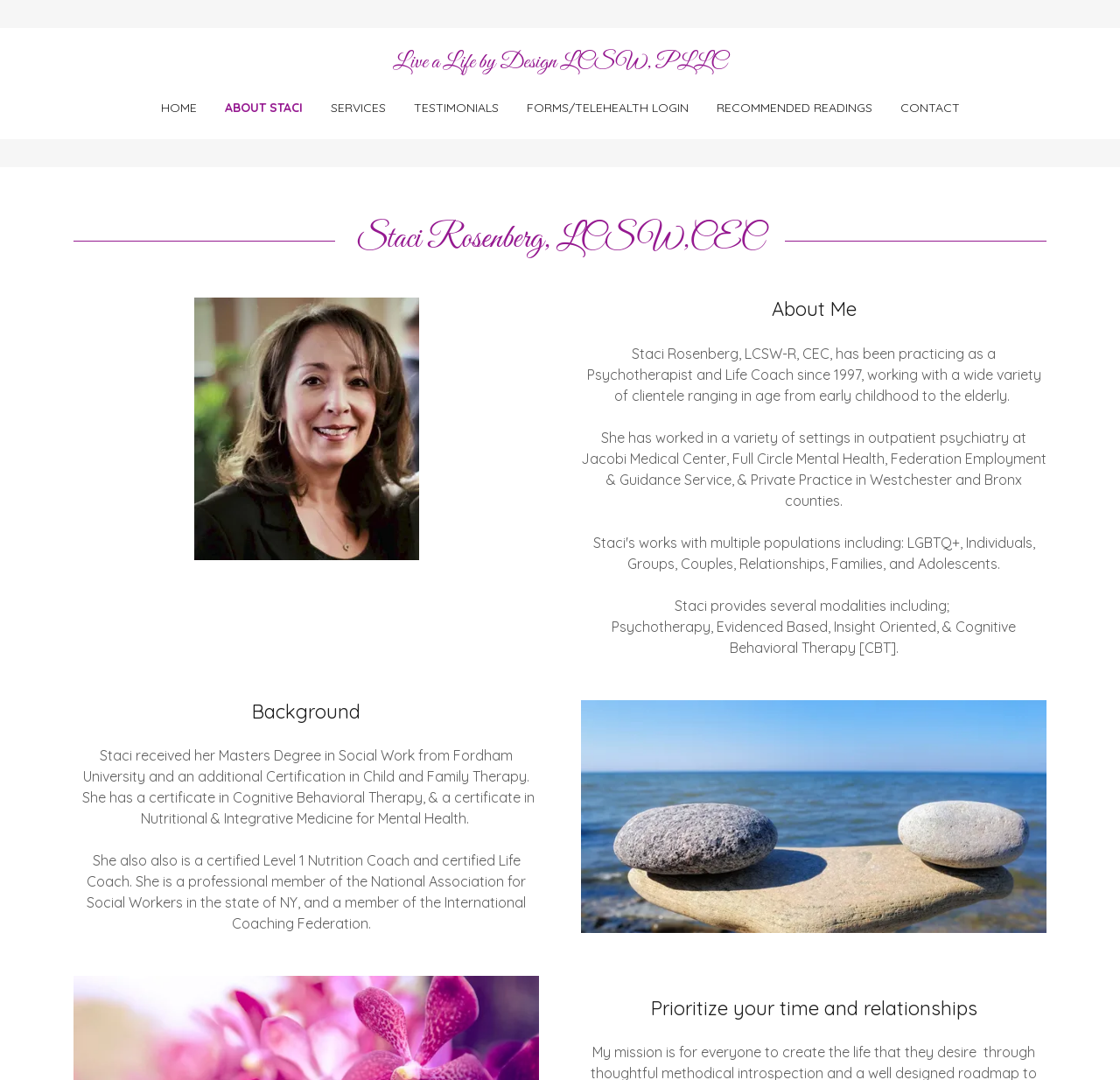What type of therapy does Staci provide?
Can you provide an in-depth and detailed response to the question?

Based on the webpage, Staci provides several modalities including Psychotherapy, Evidenced Based, Insight Oriented, and Cognitive Behavioral Therapy (CBT), as mentioned in the text 'Staci provides several modalities including; Psychotherapy, Evidenced Based, Insight Oriented, & Cognitive Behavioral Therapy [CBT].'.